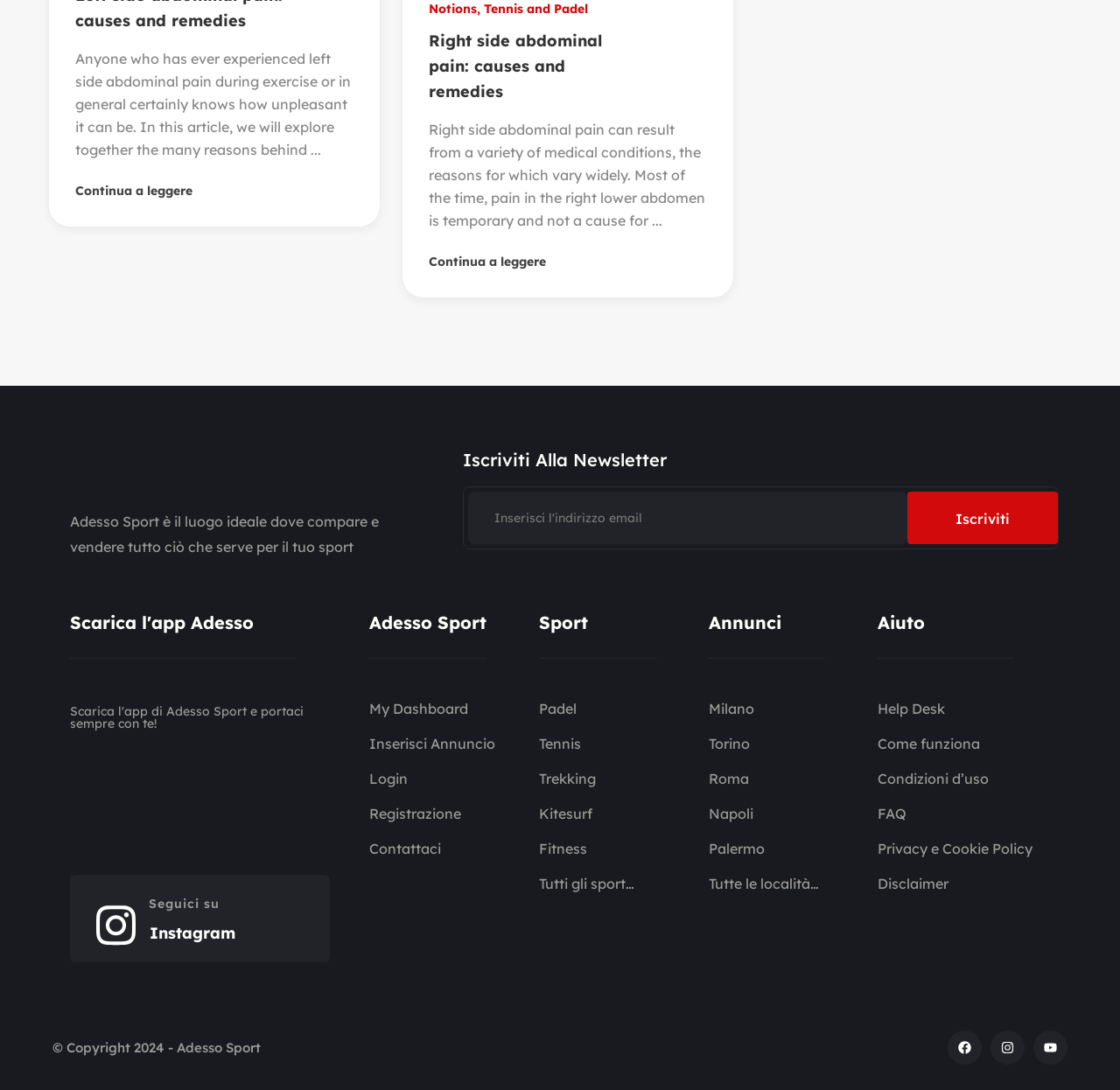Determine the bounding box coordinates of the region that needs to be clicked to achieve the task: "Read more about right side abdominal pain".

[0.383, 0.028, 0.537, 0.093]